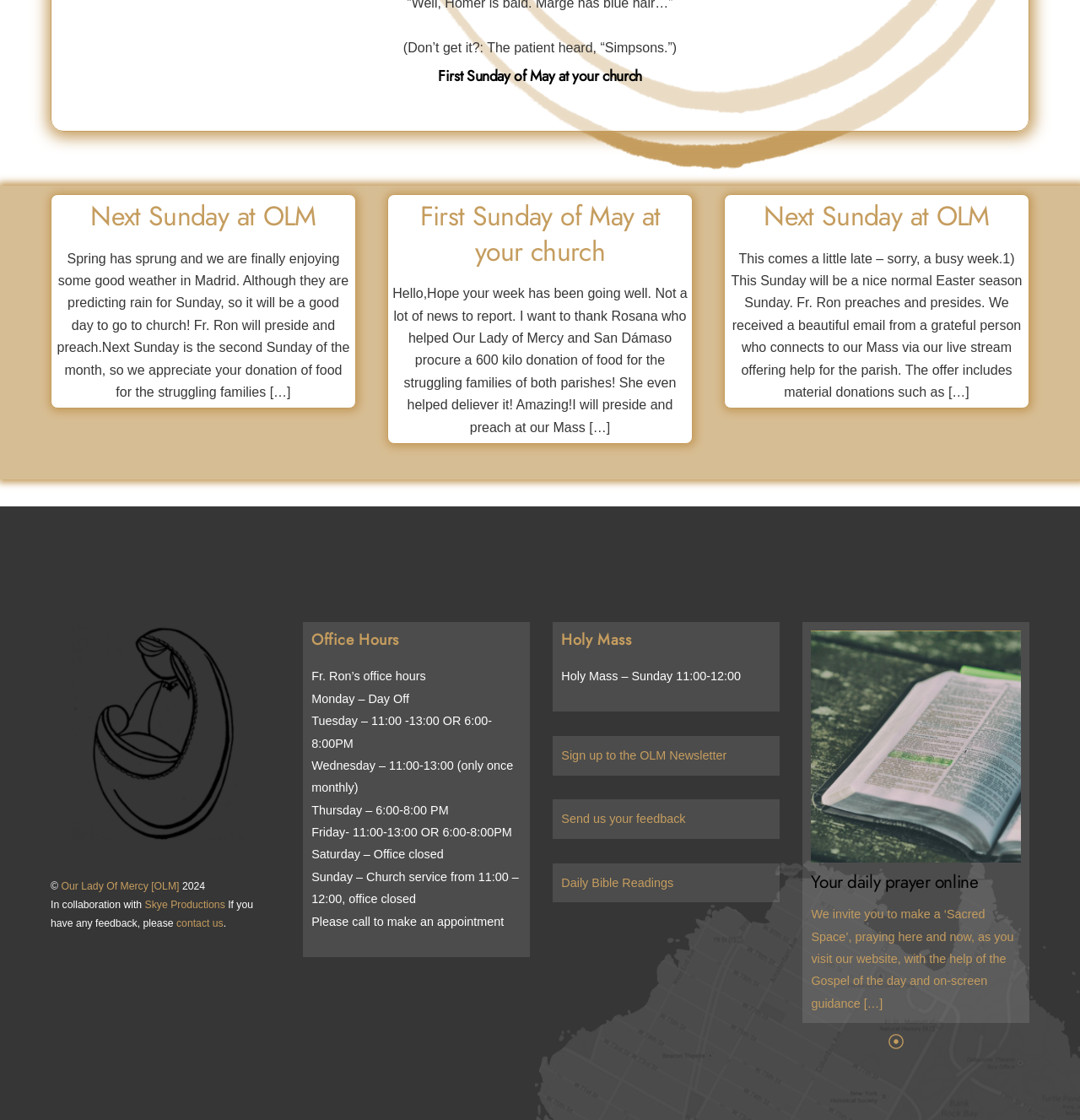Please provide the bounding box coordinates for the element that needs to be clicked to perform the following instruction: "Check the article's publication date". The coordinates should be given as four float numbers between 0 and 1, i.e., [left, top, right, bottom].

None